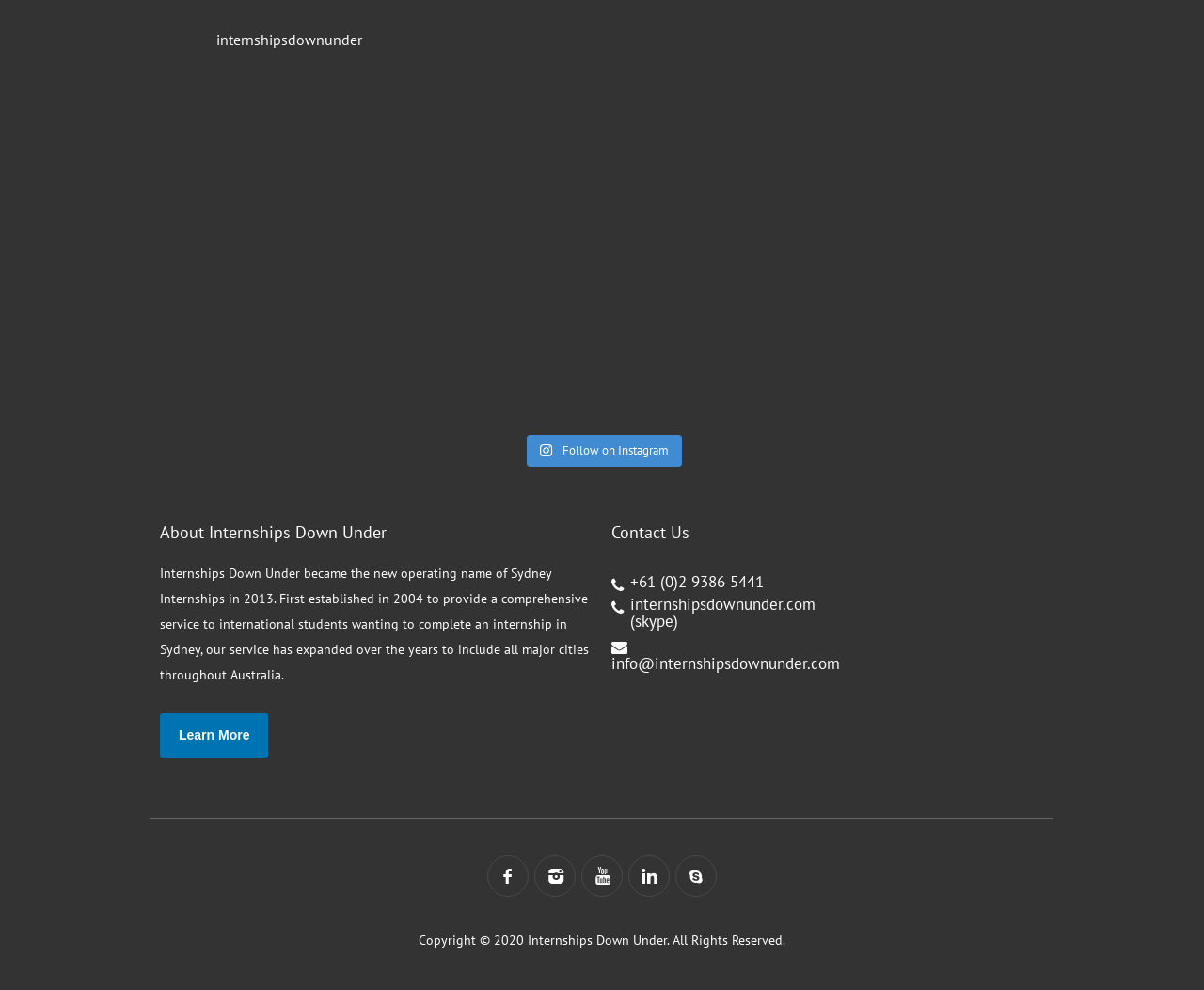Please answer the following question using a single word or phrase: 
What is the contact phone number of the organization?

+61 (0)2 9386 5441